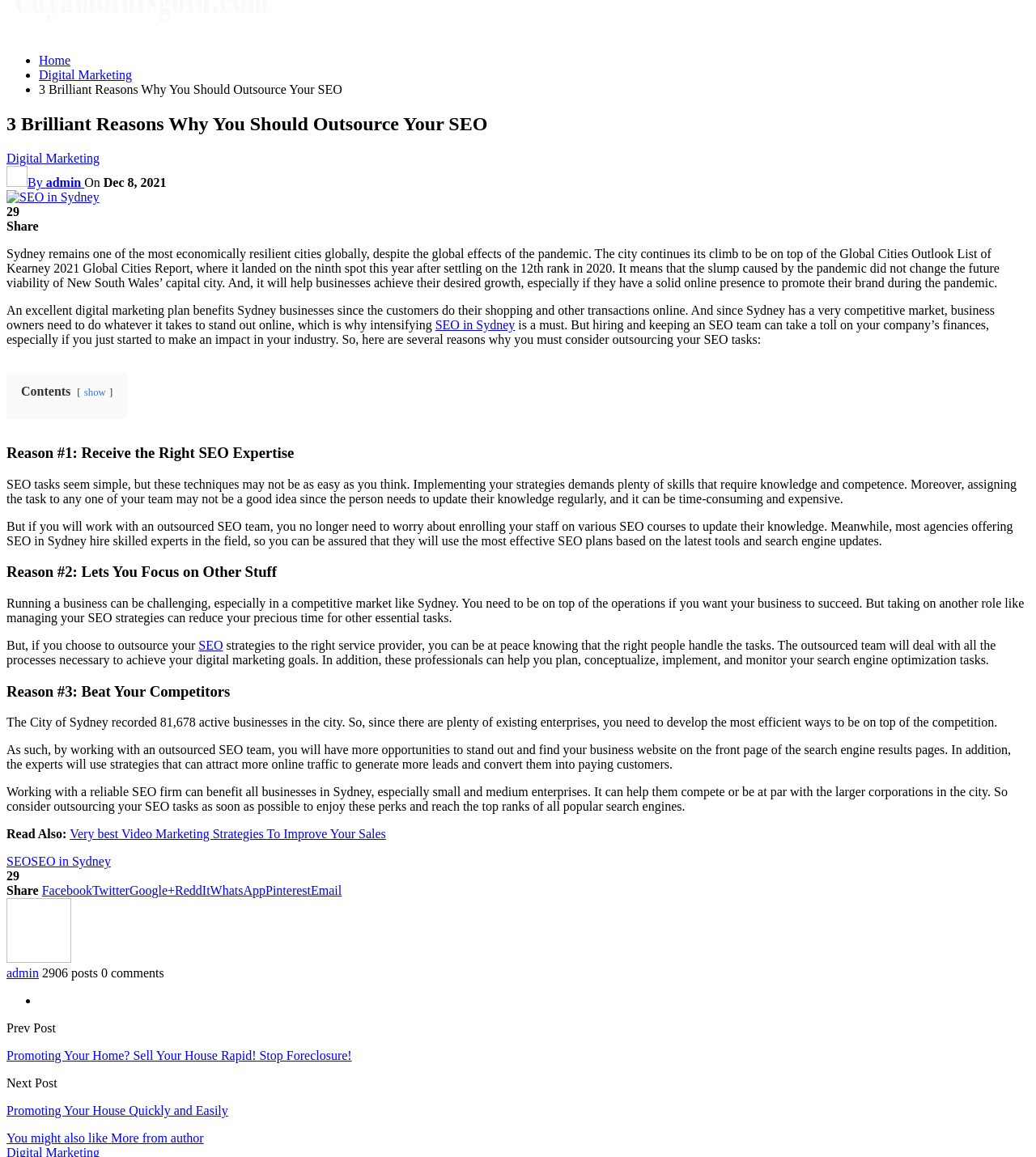Please determine the bounding box coordinates for the UI element described here. Use the format (top-left x, top-left y, bottom-right x, bottom-right y) with values bounded between 0 and 1: ReddIt

[0.326, 0.328, 0.378, 0.349]